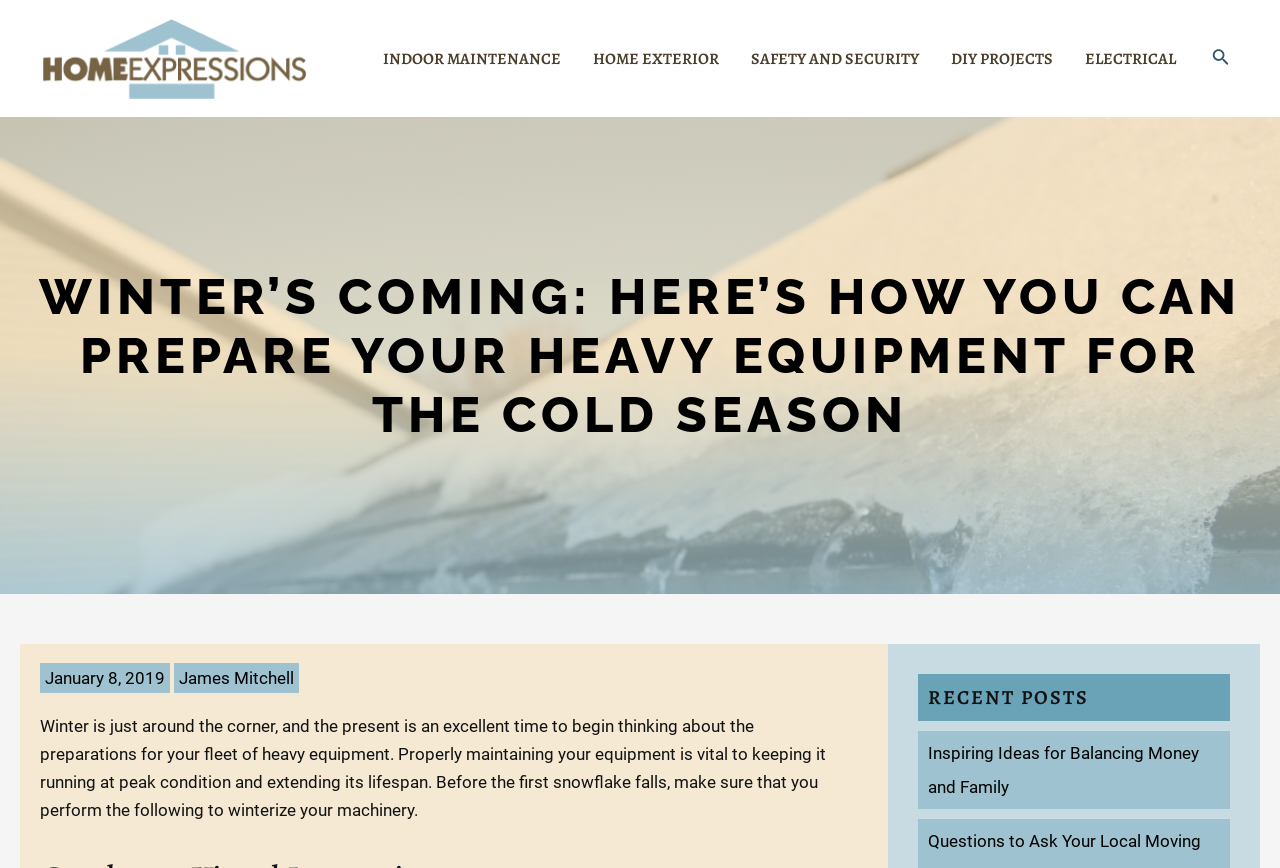Please determine the bounding box coordinates of the element to click on in order to accomplish the following task: "go to home page". Ensure the coordinates are four float numbers ranging from 0 to 1, i.e., [left, top, right, bottom].

[0.031, 0.056, 0.241, 0.079]